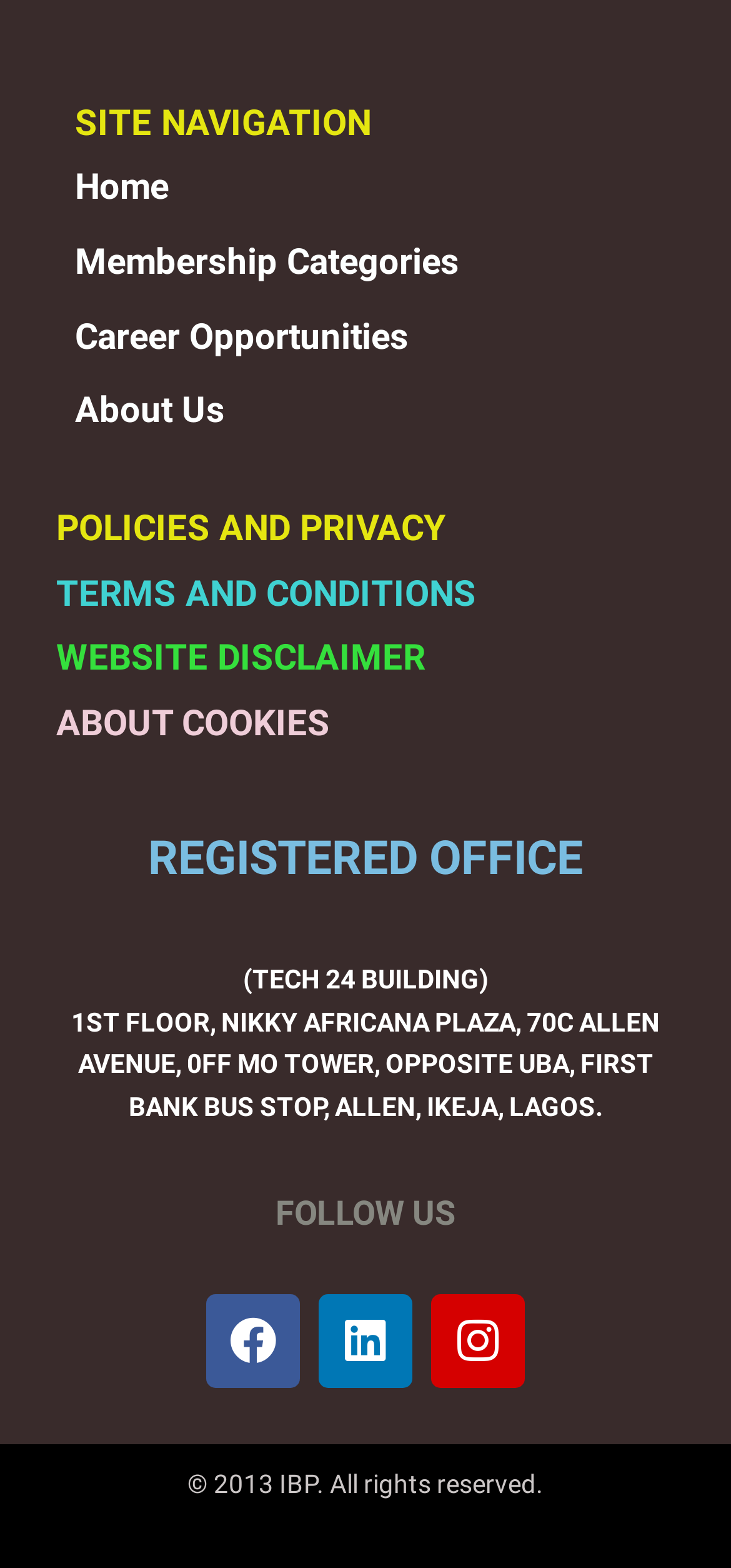Provide a short answer to the following question with just one word or phrase: How many navigation links are there?

5